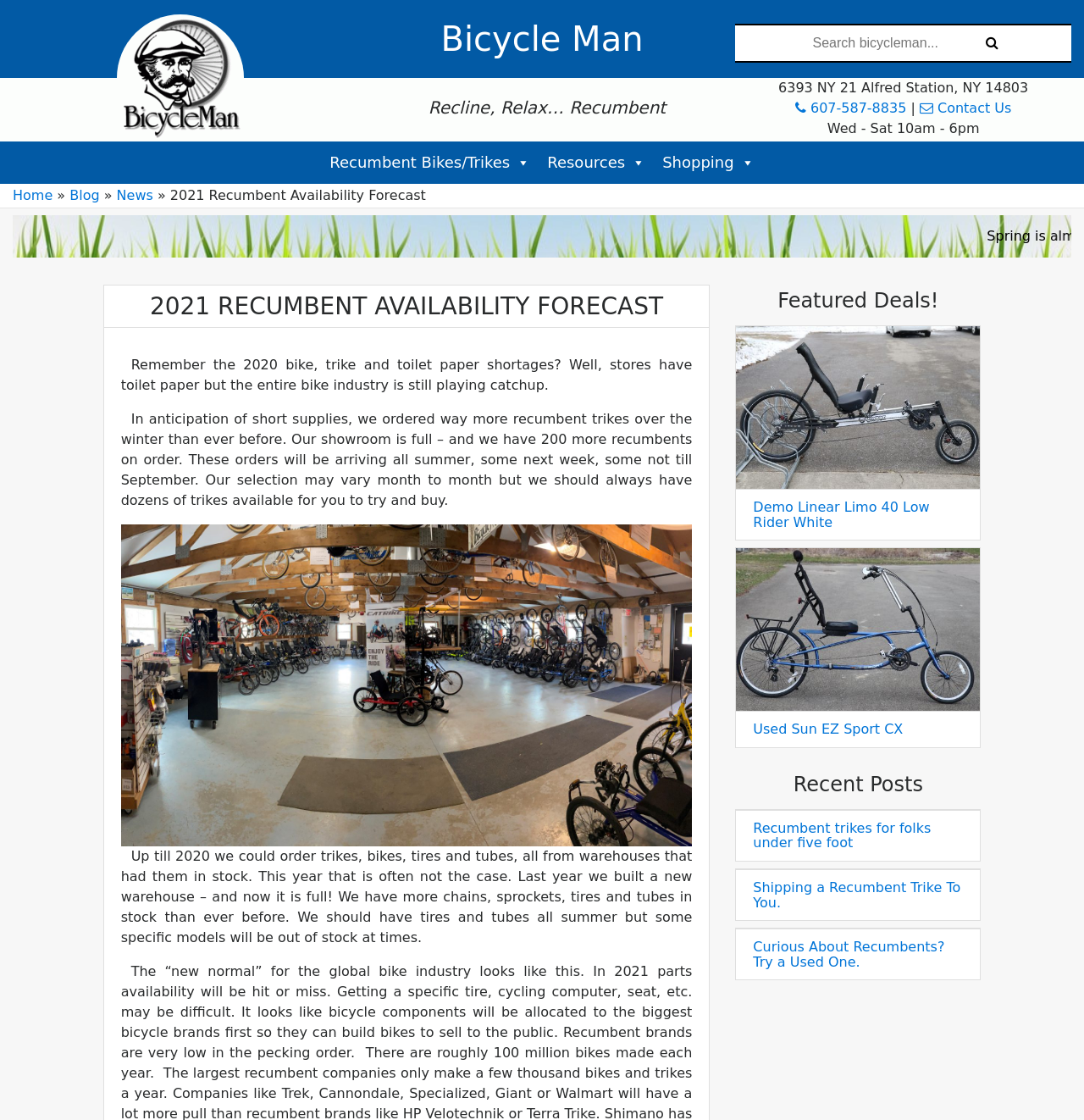Pinpoint the bounding box coordinates of the area that should be clicked to complete the following instruction: "Click the 'Shopify - 3 Day Free Trial - No cc Needed' link". The coordinates must be given as four float numbers between 0 and 1, i.e., [left, top, right, bottom].

None